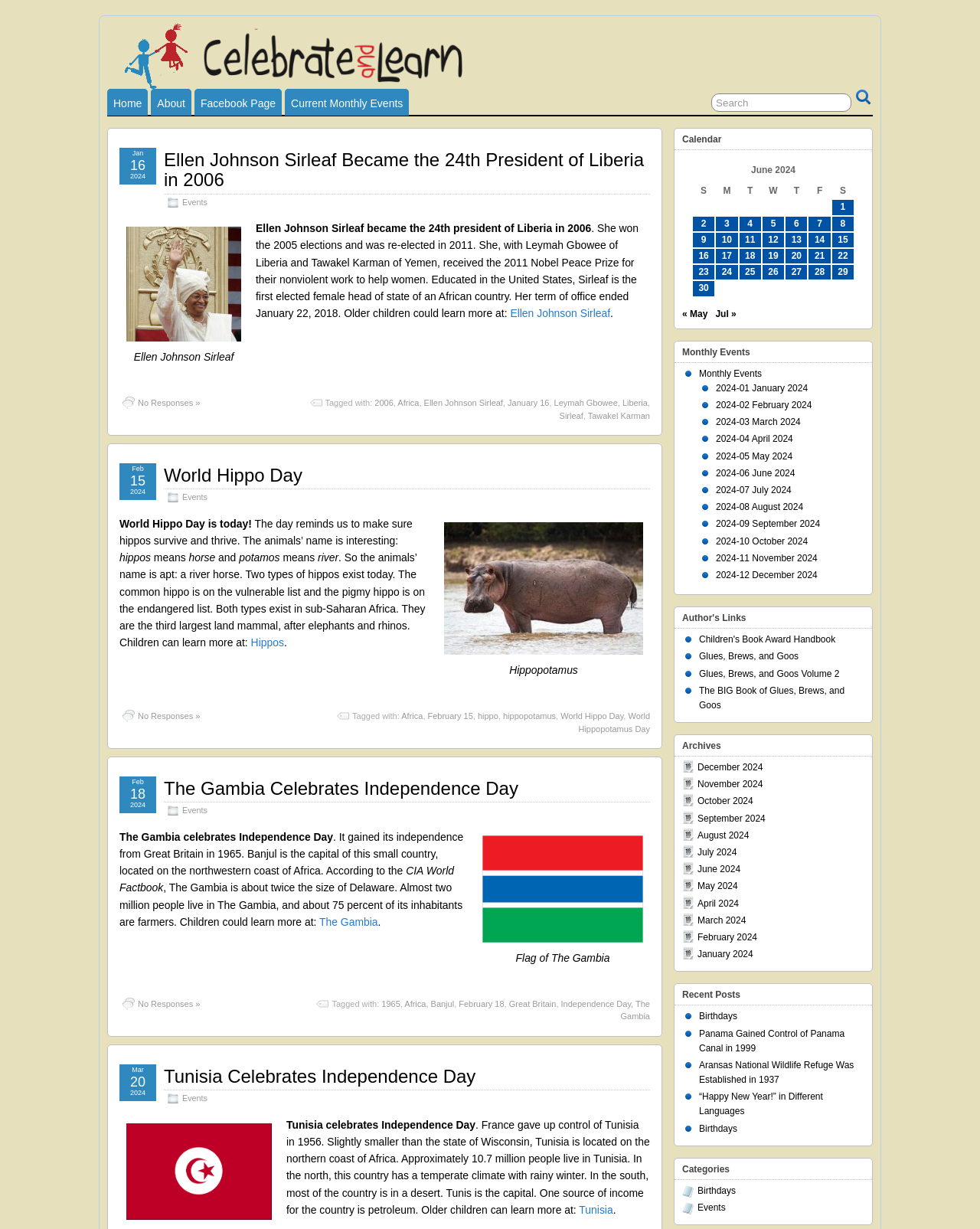With reference to the screenshot, provide a detailed response to the question below:
What is the name of the first elected female head of state of an African country?

This answer can be obtained by reading the text in the first article section, which mentions that Ellen Johnson Sirleaf became the 24th president of Liberia in 2006 and was the first elected female head of state of an African country.